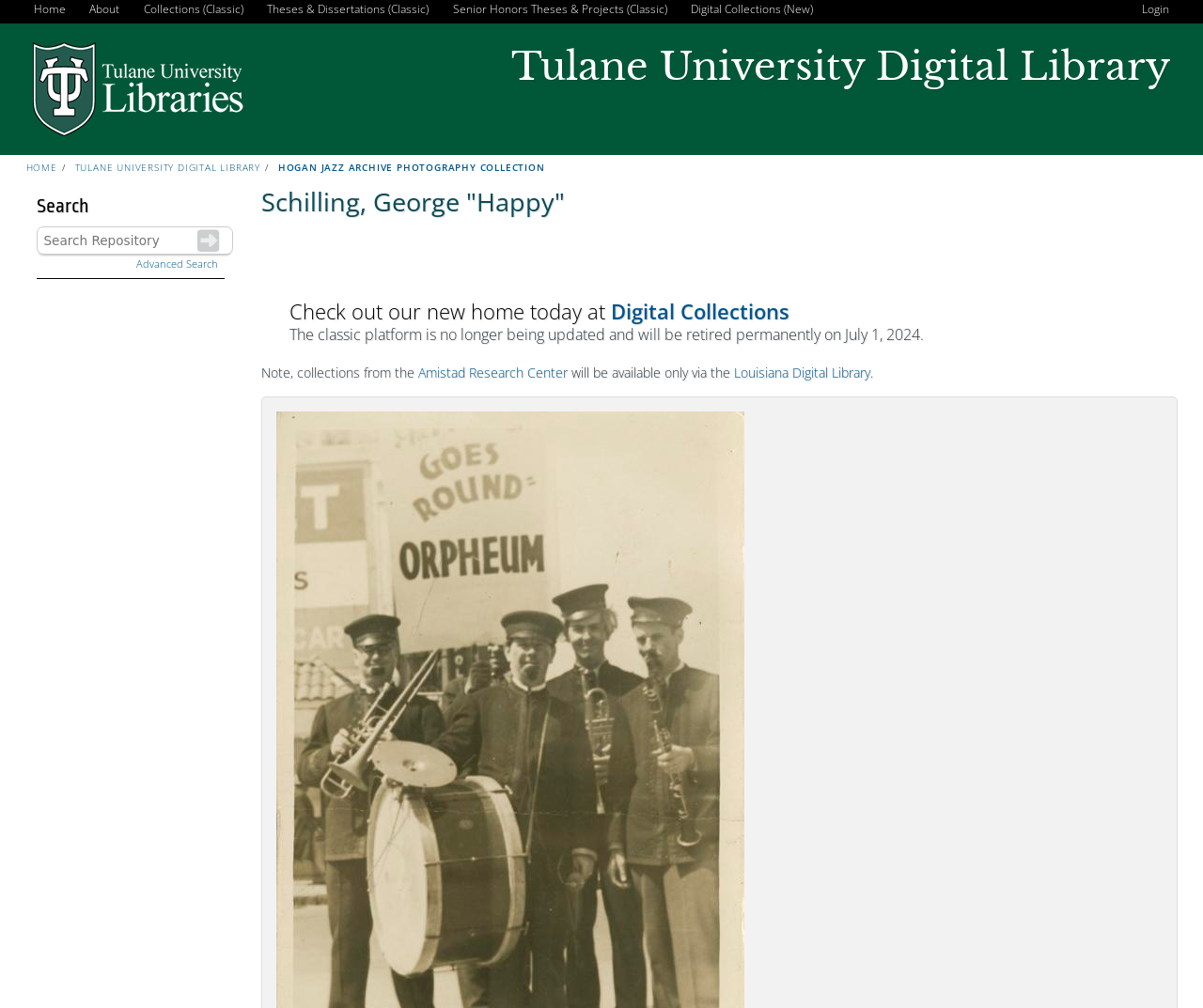Predict the bounding box coordinates of the area that should be clicked to accomplish the following instruction: "Check Testimonials". The bounding box coordinates should consist of four float numbers between 0 and 1, i.e., [left, top, right, bottom].

None